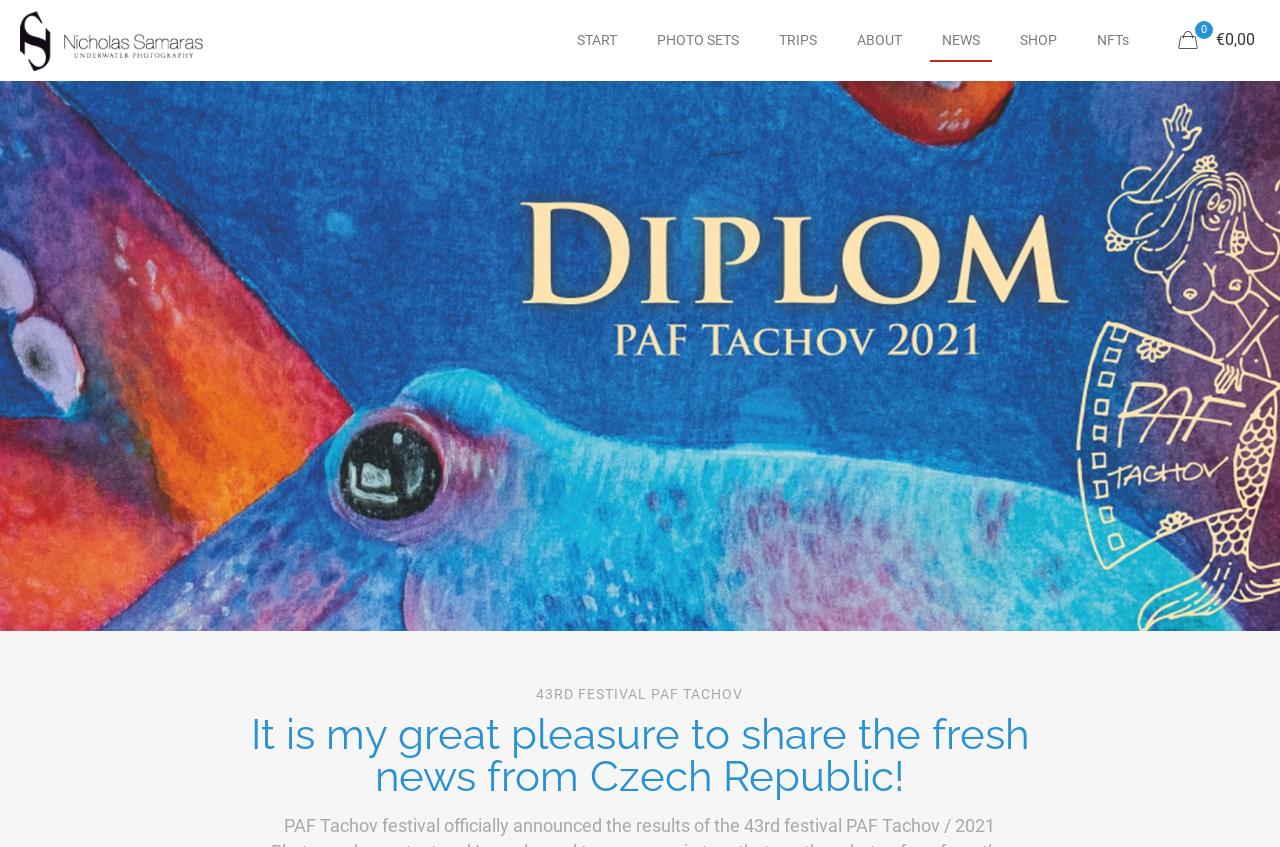Find the bounding box coordinates for the area that should be clicked to accomplish the instruction: "Open the SHOP".

[0.781, 0.0, 0.841, 0.094]